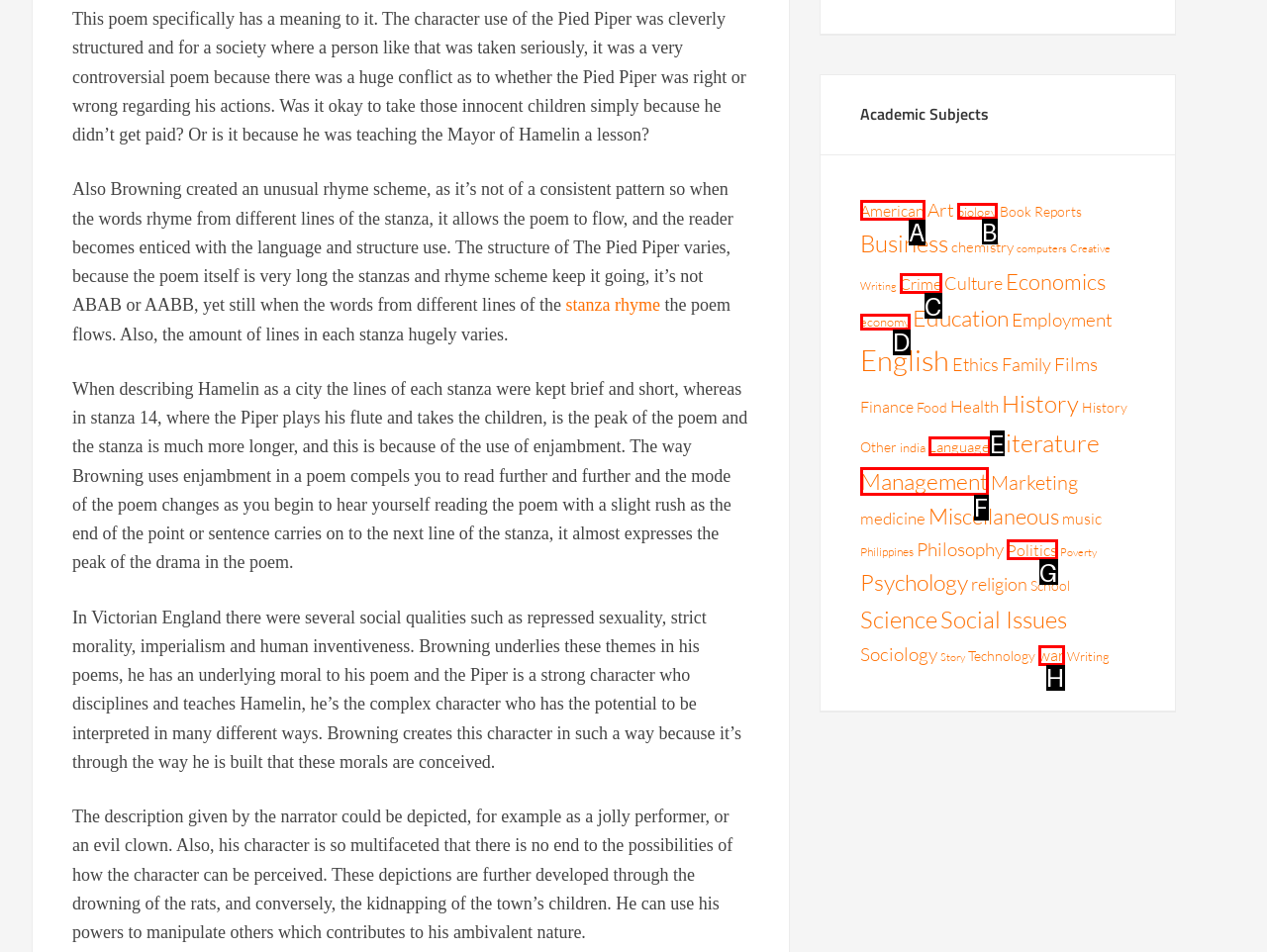Identify the correct UI element to click to follow this instruction: Click on 'American' under 'Academic Subjects'
Respond with the letter of the appropriate choice from the displayed options.

A